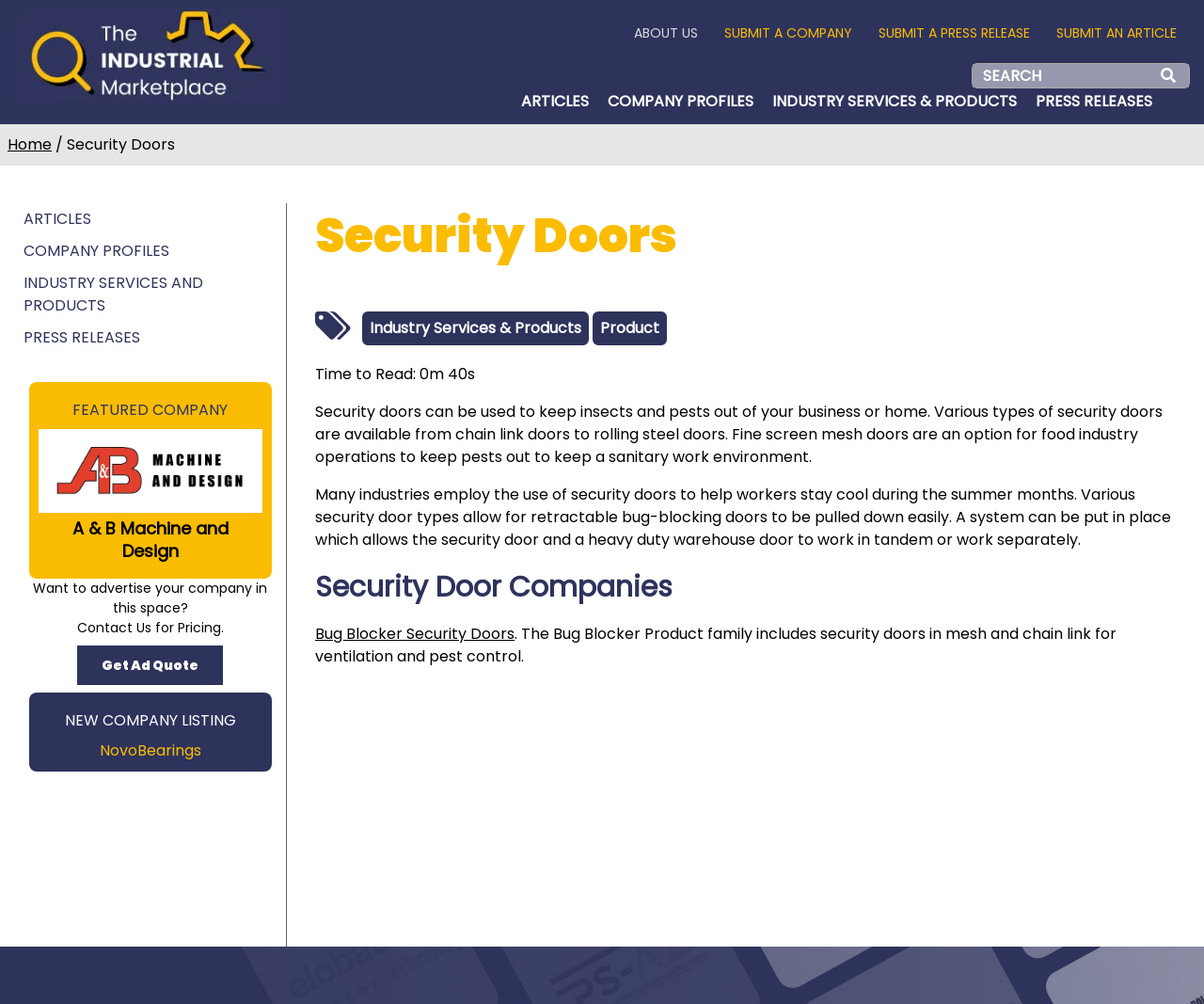Please identify the bounding box coordinates of the element that needs to be clicked to execute the following command: "Search for events". Provide the bounding box using four float numbers between 0 and 1, formatted as [left, top, right, bottom].

None